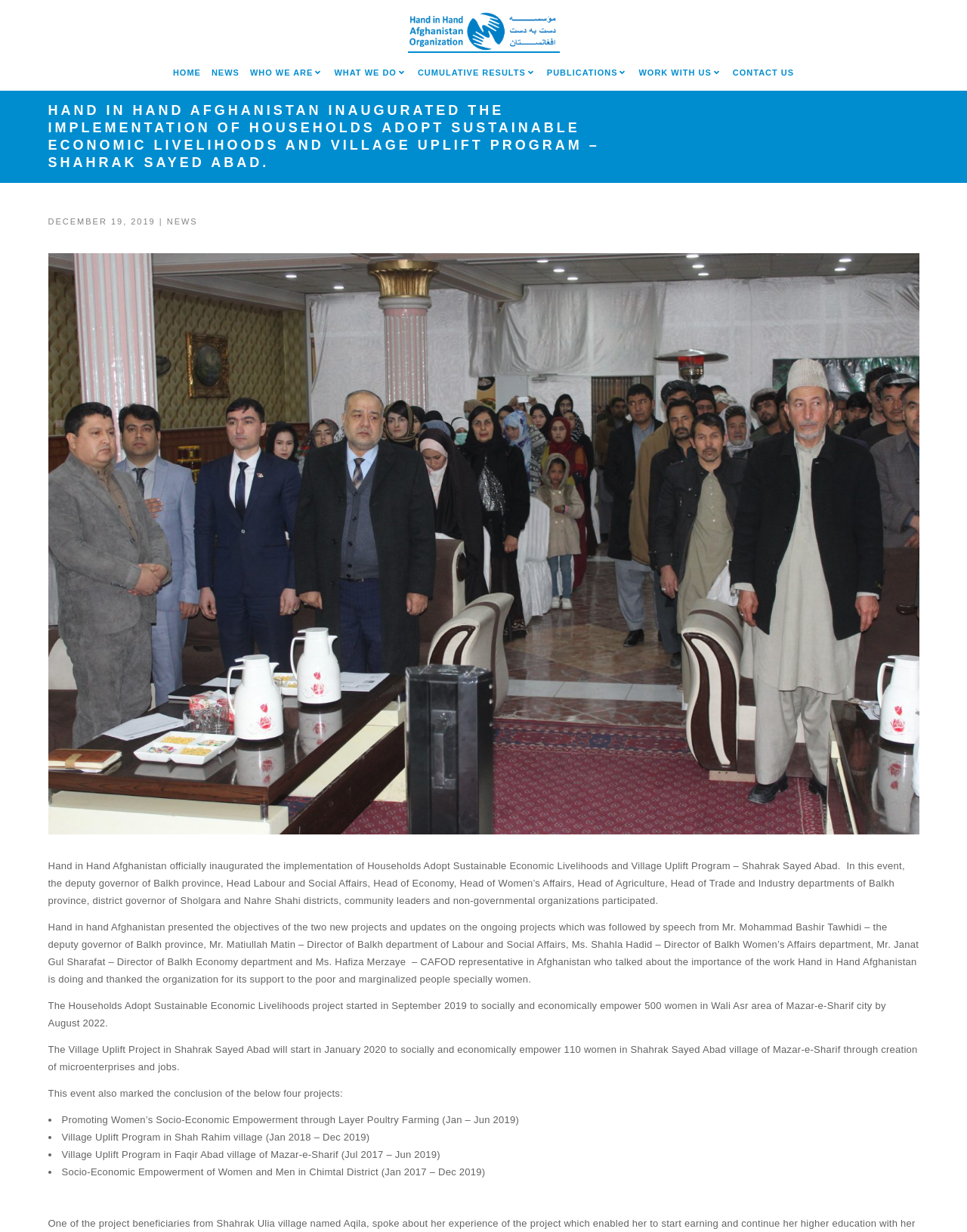Give an extensive and precise description of the webpage.

The webpage is about Hand in Hand Afghanistan, a non-governmental organization. At the top, there is a logo and a link to the organization's name. Below the logo, there is a navigation menu with links to different sections of the website, including "HOME", "NEWS", "WHO WE ARE", "WHAT WE DO", "CUMULATIVE RESULTS", "PUBLICATIONS", and "CONTACT US".

The main content of the webpage is an article about the inauguration of the implementation of Households Adopt Sustainable Economic Livelihoods and Village Uplift Program – Shahrak Sayed Abad. The article is divided into several paragraphs, with the first paragraph providing an overview of the event. The following paragraphs describe the objectives of the two new projects and updates on the ongoing projects, as well as speeches from various dignitaries.

There are four bullet points at the bottom of the article, listing four projects that have been concluded. These projects include Promoting Women’s Socio-Economic Empowerment through Layer Poultry Farming, Village Uplift Program in Shah Rahim village, Village Uplift Program in Faqir Abad village of Mazar-e-Sharif, and Socio-Economic Empowerment of Women and Men in Chimtal District.

Throughout the webpage, there are no images other than the logo of Hand in Hand Afghanistan. The layout is clean, with clear headings and concise text.